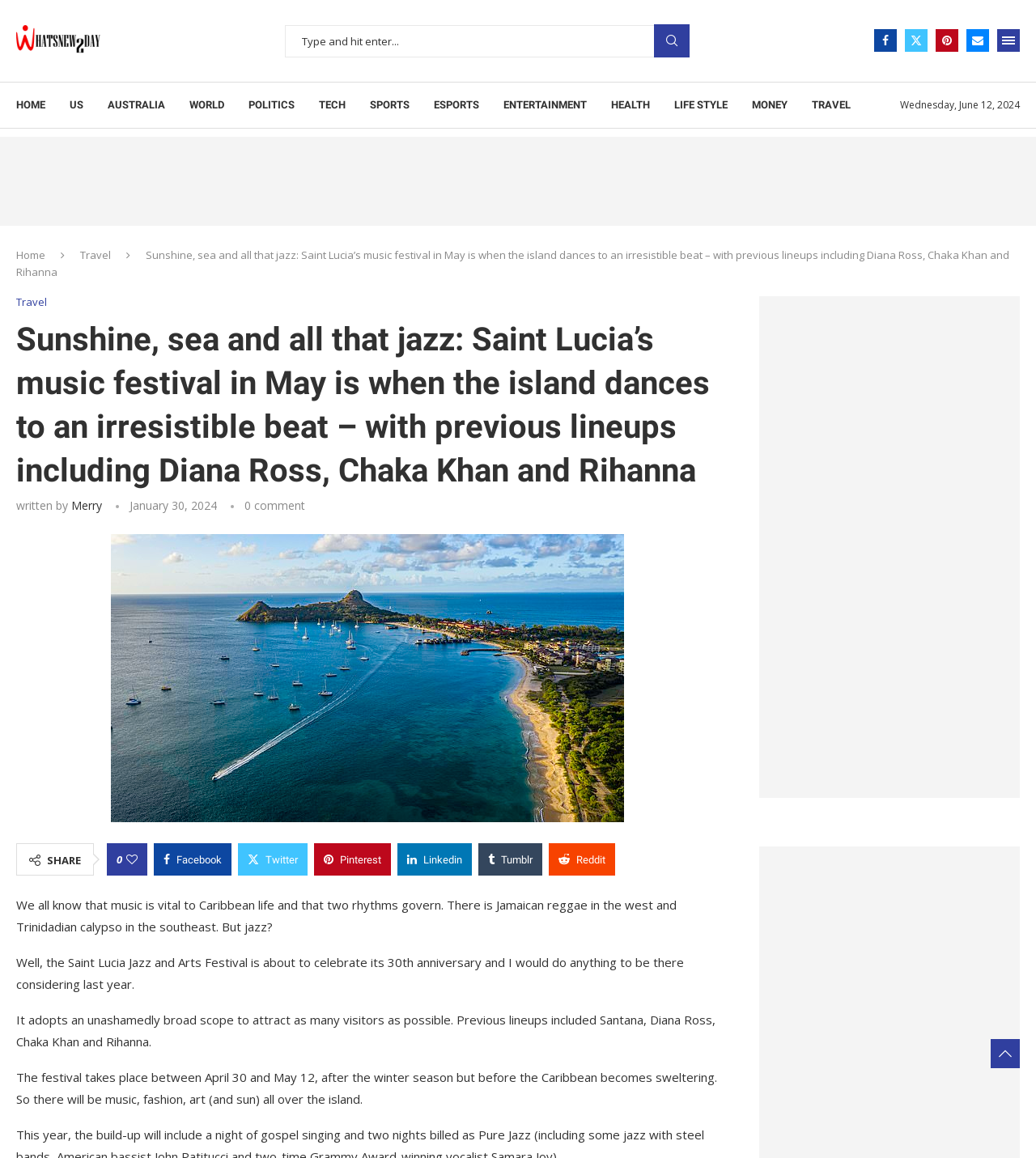Determine the main heading of the webpage and generate its text.

Sunshine, sea and all that jazz: Saint Lucia’s music festival in May is when the island dances to an irresistible beat – with previous lineups including Diana Ross, Chaka Khan and Rihanna